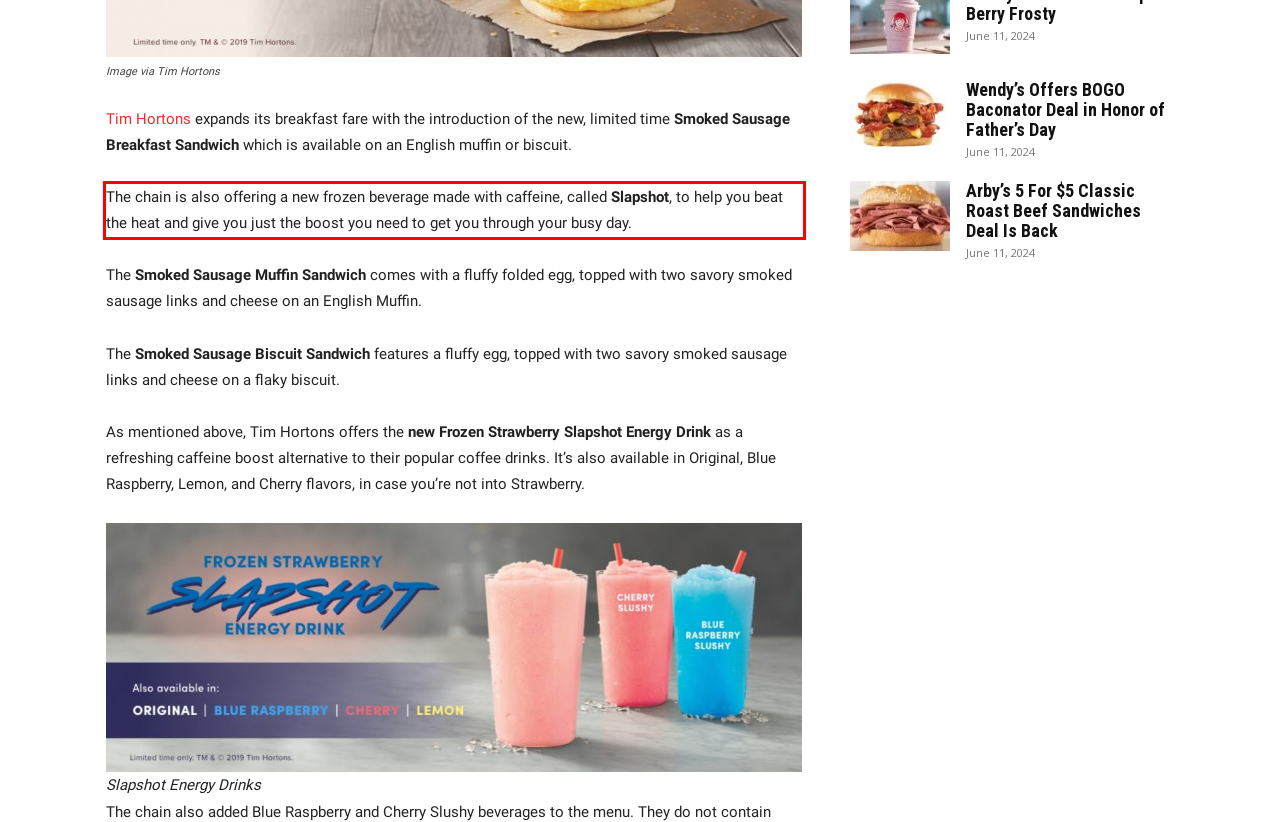You are looking at a screenshot of a webpage with a red rectangle bounding box. Use OCR to identify and extract the text content found inside this red bounding box.

The chain is also offering a new frozen beverage made with caffeine, called Slapshot, to help you beat the heat and give you just the boost you need to get you through your busy day.